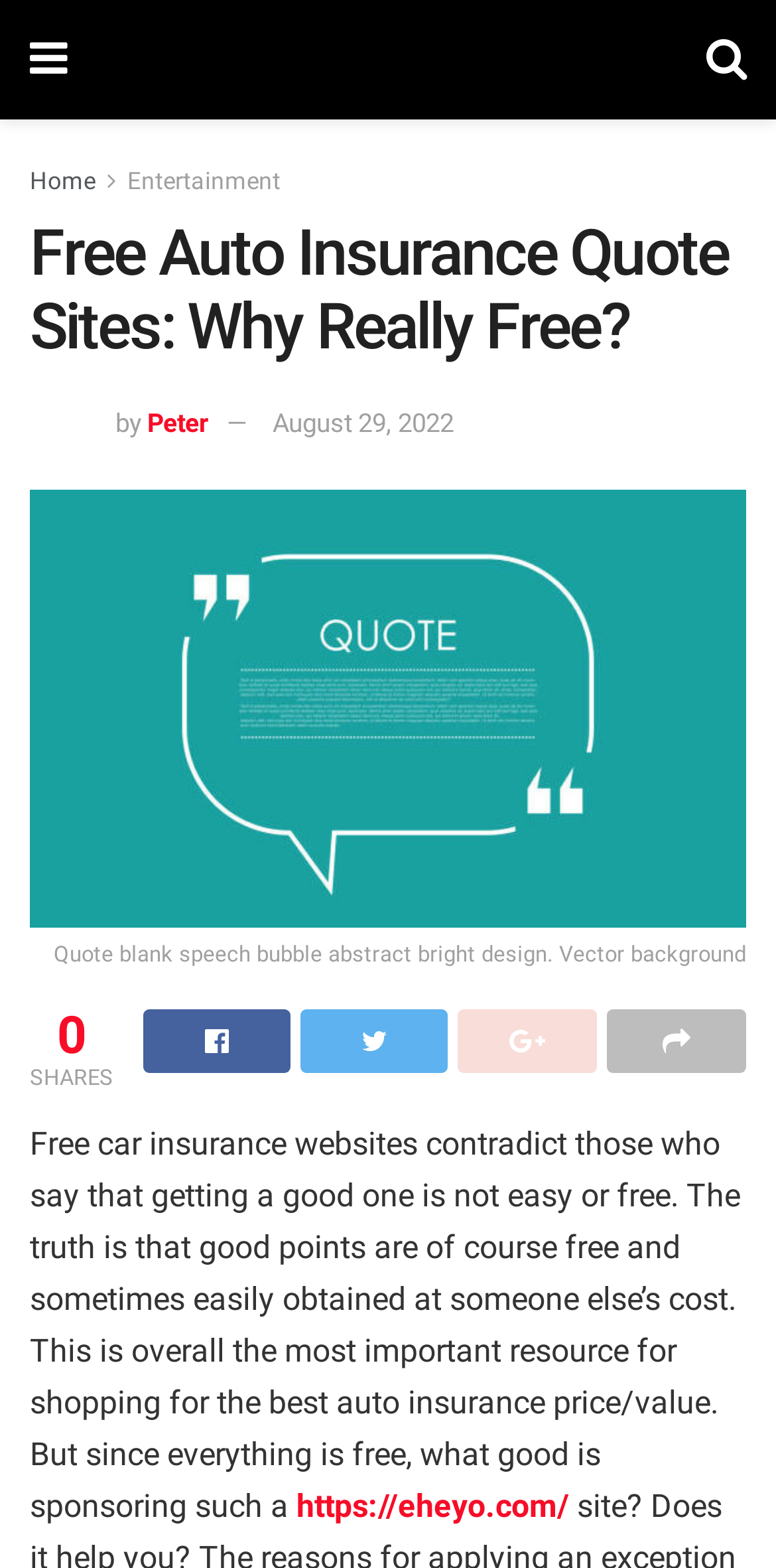Extract the primary headline from the webpage and present its text.

Free Auto Insurance Quote Sites: Why Really Free?